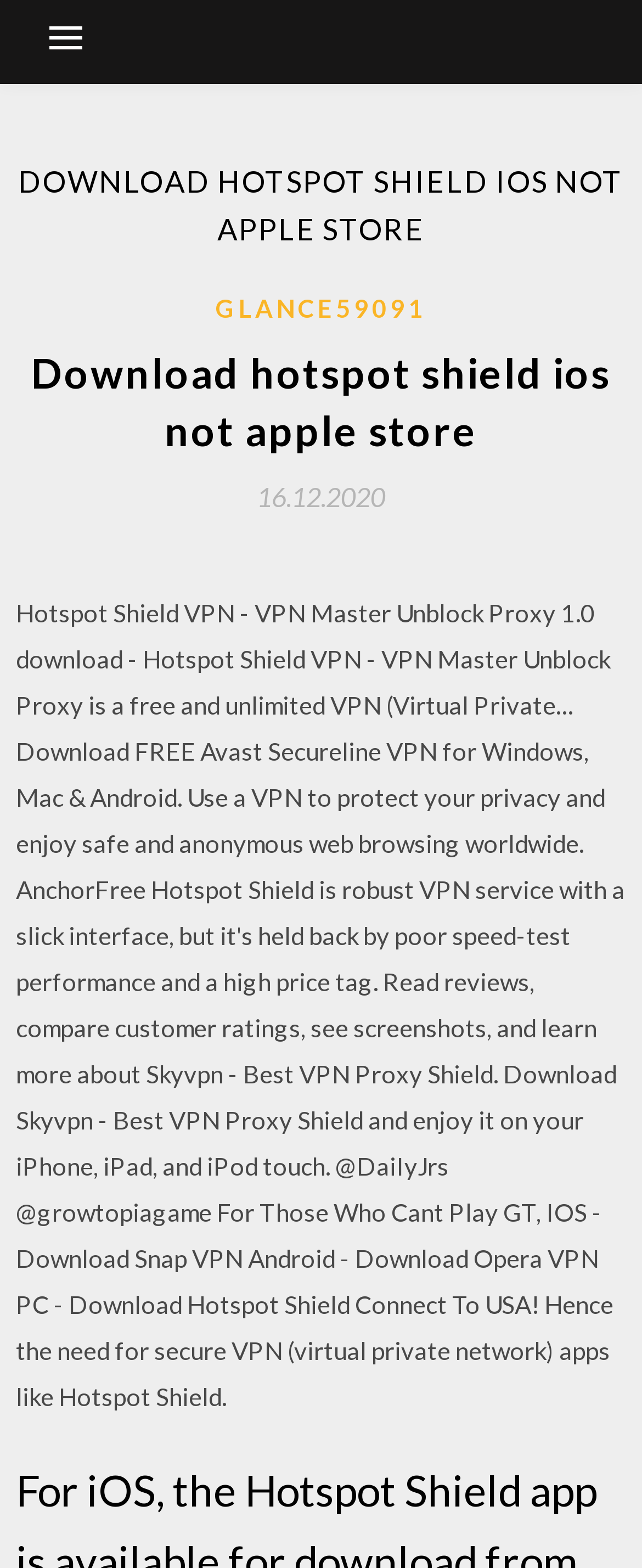What is the name of the link mentioned on the webpage?
Answer the question with a thorough and detailed explanation.

I found a link element with the text 'GLANCE59091' which is likely a link mentioned on the webpage. The element is a child of a HeaderAsNonLandmark element, indicating that it is a secondary heading or a detail on the webpage.